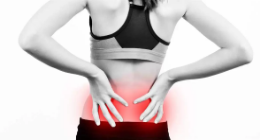What is the affected area highlighted in red?
Please look at the screenshot and answer in one word or a short phrase.

Lower back